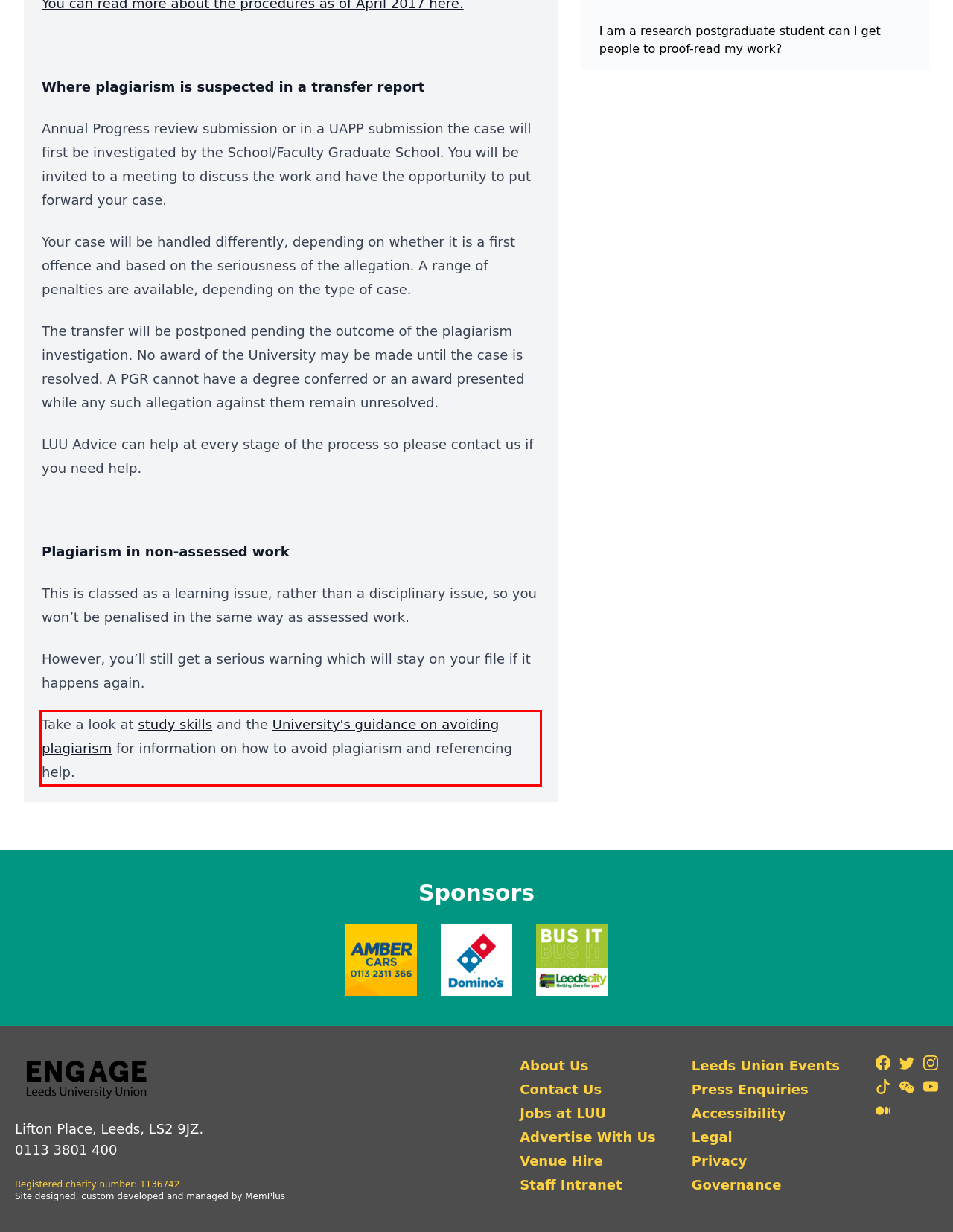Within the screenshot of the webpage, there is a red rectangle. Please recognize and generate the text content inside this red bounding box.

Take a look at study skills and the University's guidance on avoiding plagiarism for information on how to avoid plagiarism and referencing help.